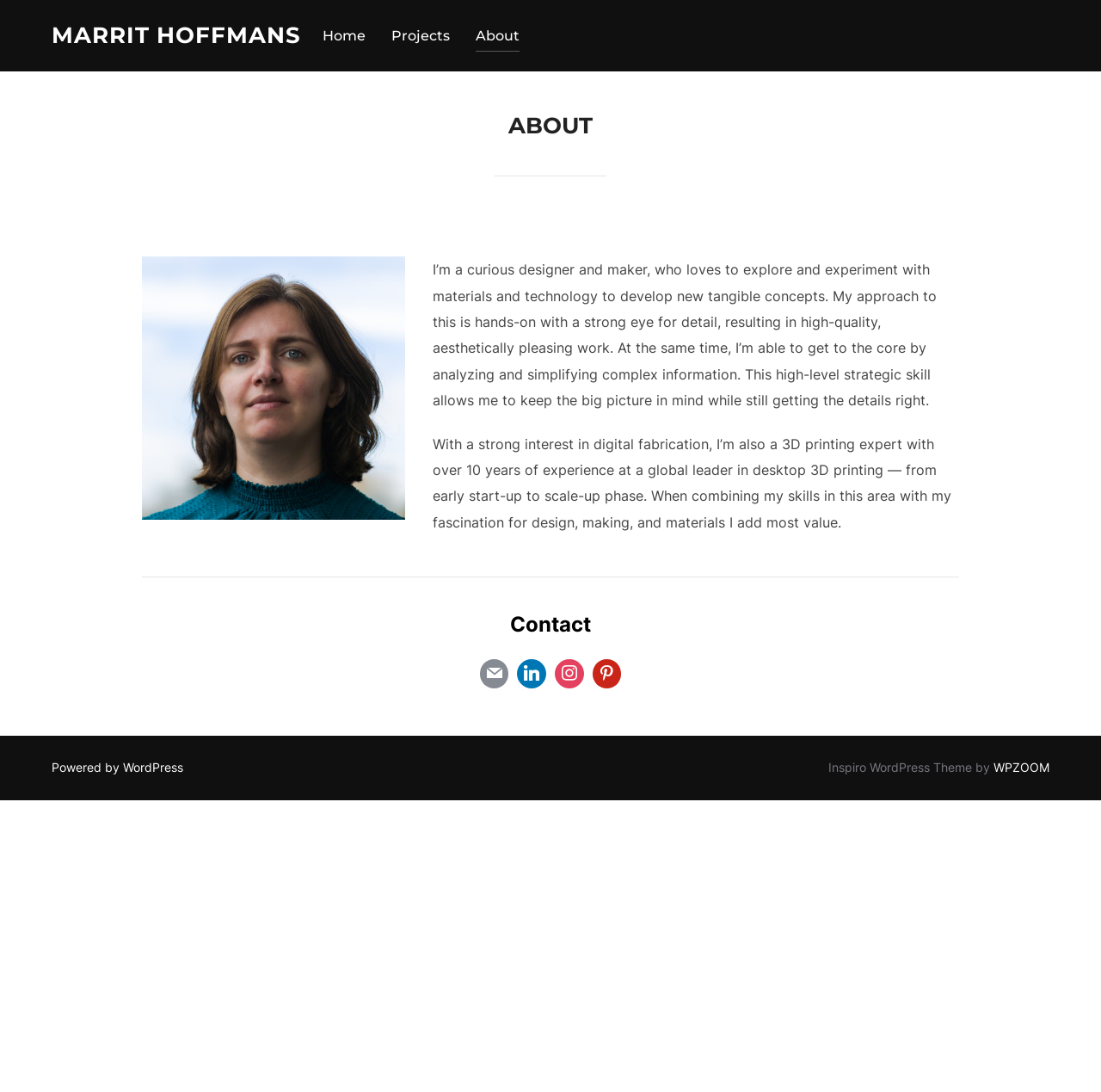Please analyze the image and provide a thorough answer to the question:
What is the name of the person described on this webpage?

The name 'Marrit Hoffmans' is mentioned as a link at the top of the webpage, and it is also the title of the webpage. This suggests that the webpage is about Marrit Hoffmans, and the content is likely to be about their work, skills, and experiences.